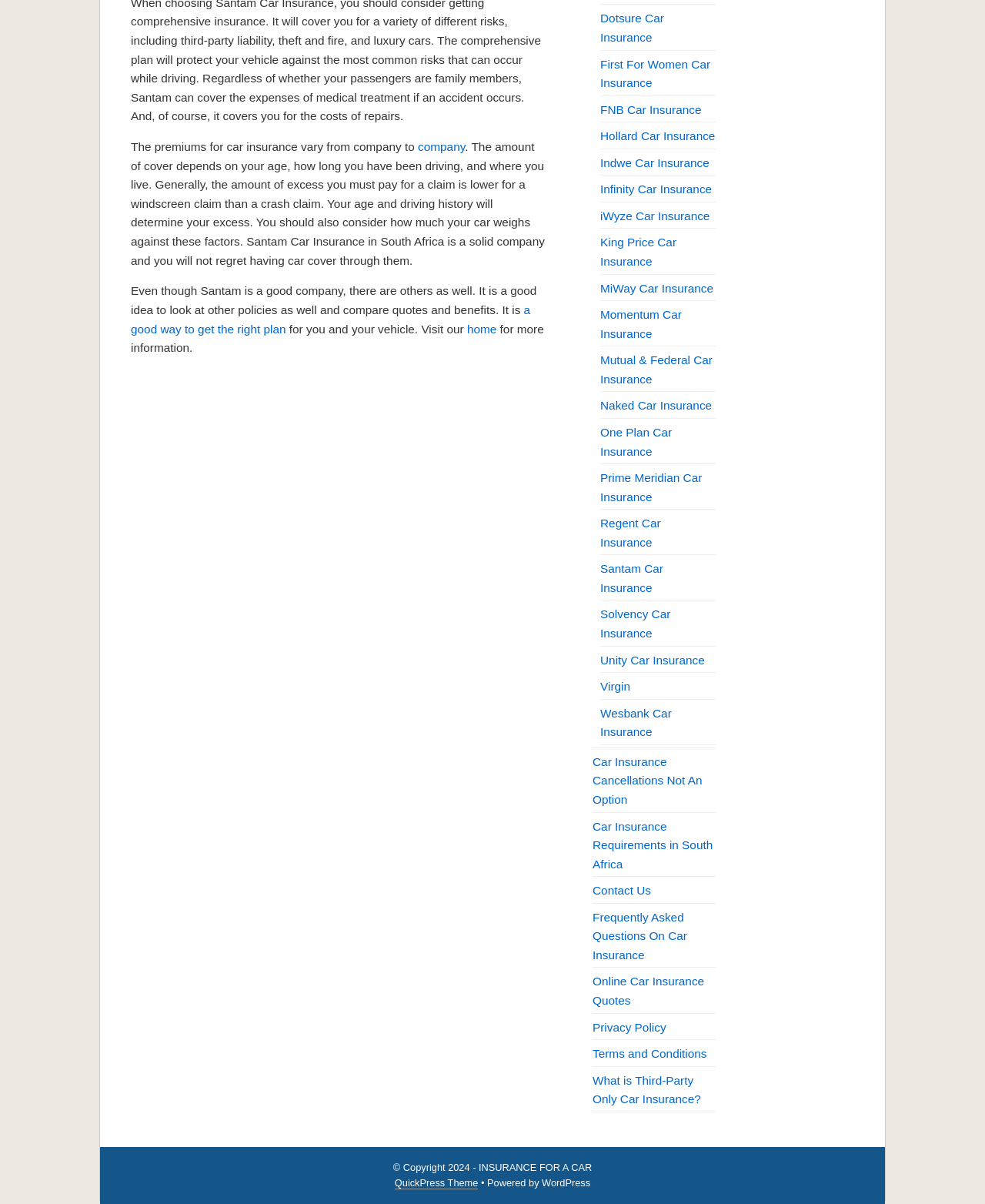Locate the bounding box coordinates for the element described below: "Contact Us". The coordinates must be four float values between 0 and 1, formatted as [left, top, right, bottom].

[0.602, 0.734, 0.661, 0.745]